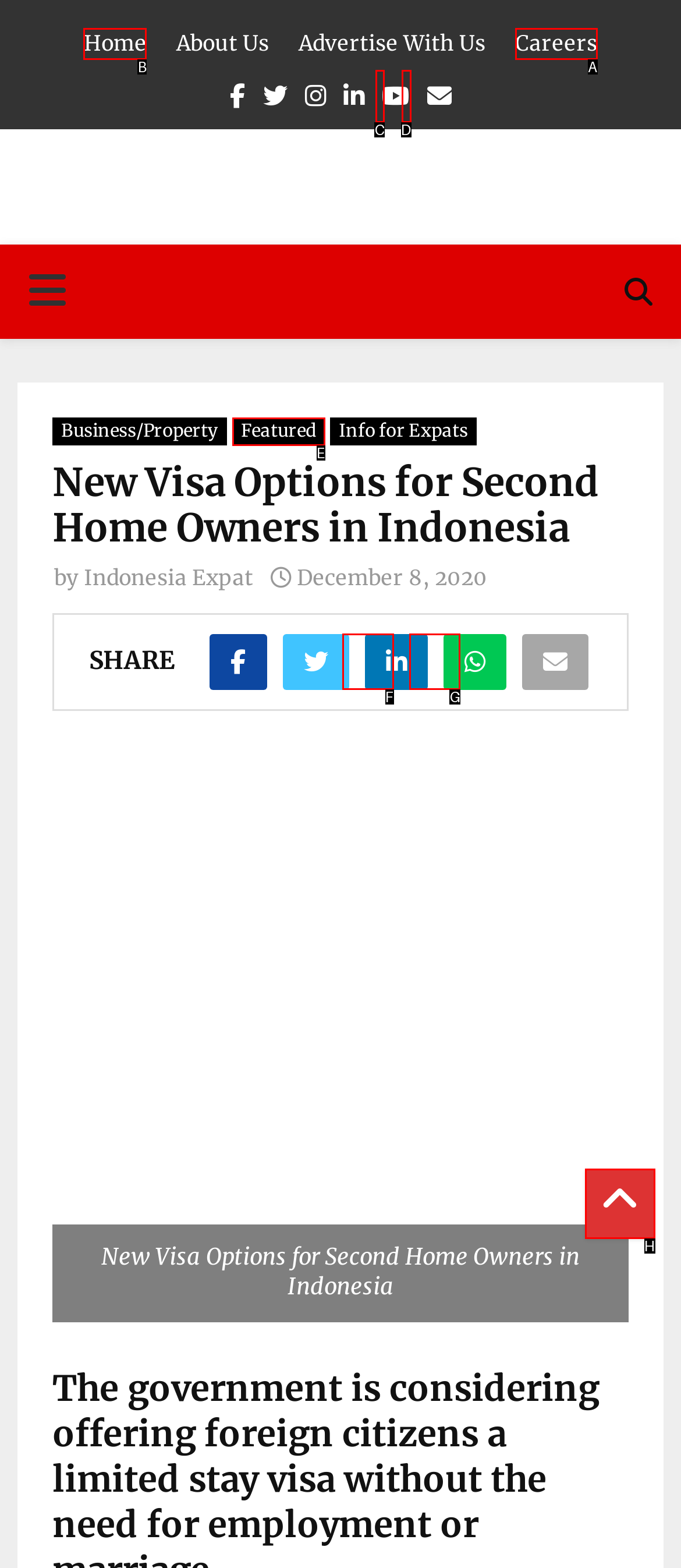Choose the HTML element you need to click to achieve the following task: Click on Home
Respond with the letter of the selected option from the given choices directly.

B